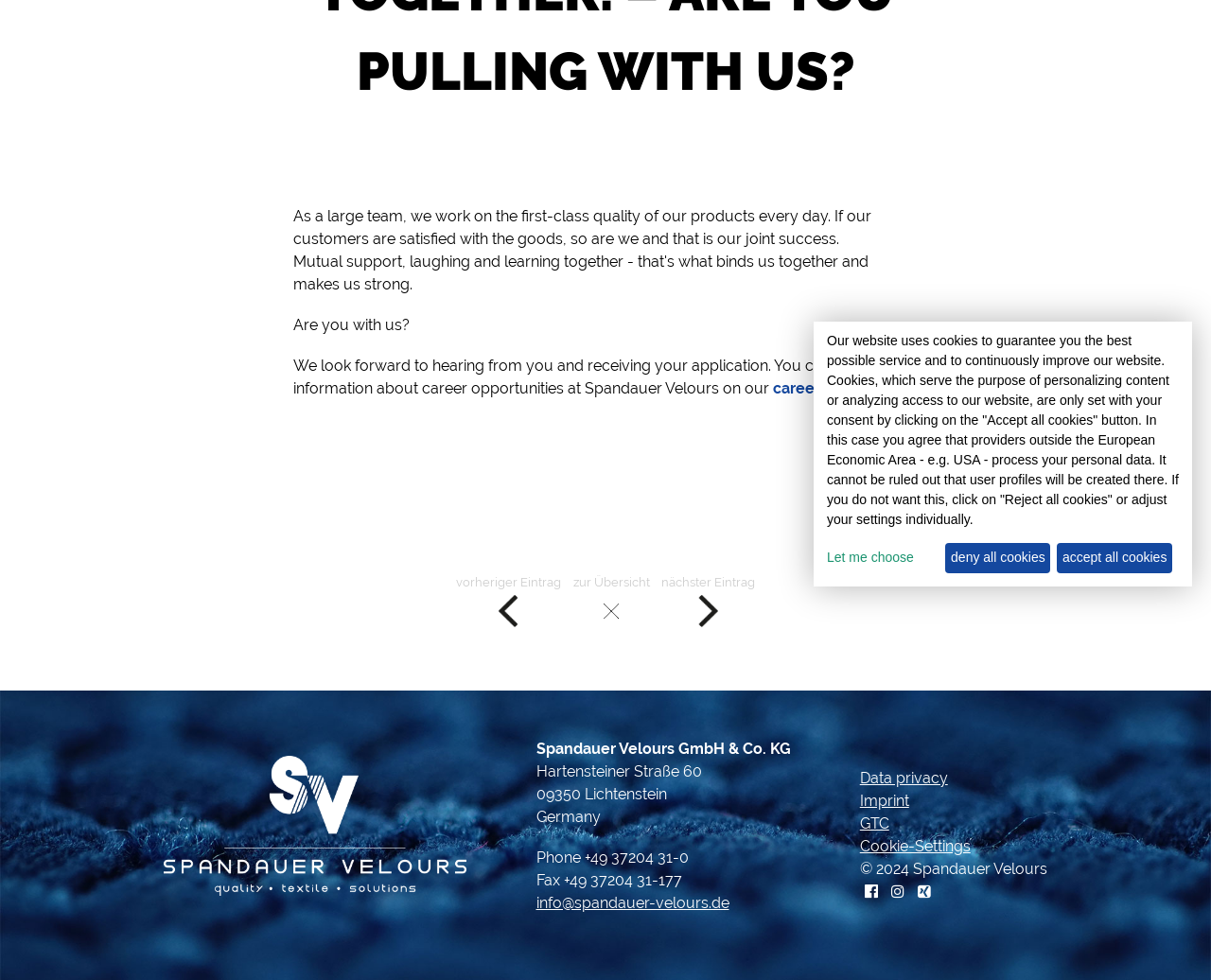Extract the bounding box of the UI element described as: "nächster Eintrag".

[0.541, 0.585, 0.629, 0.642]